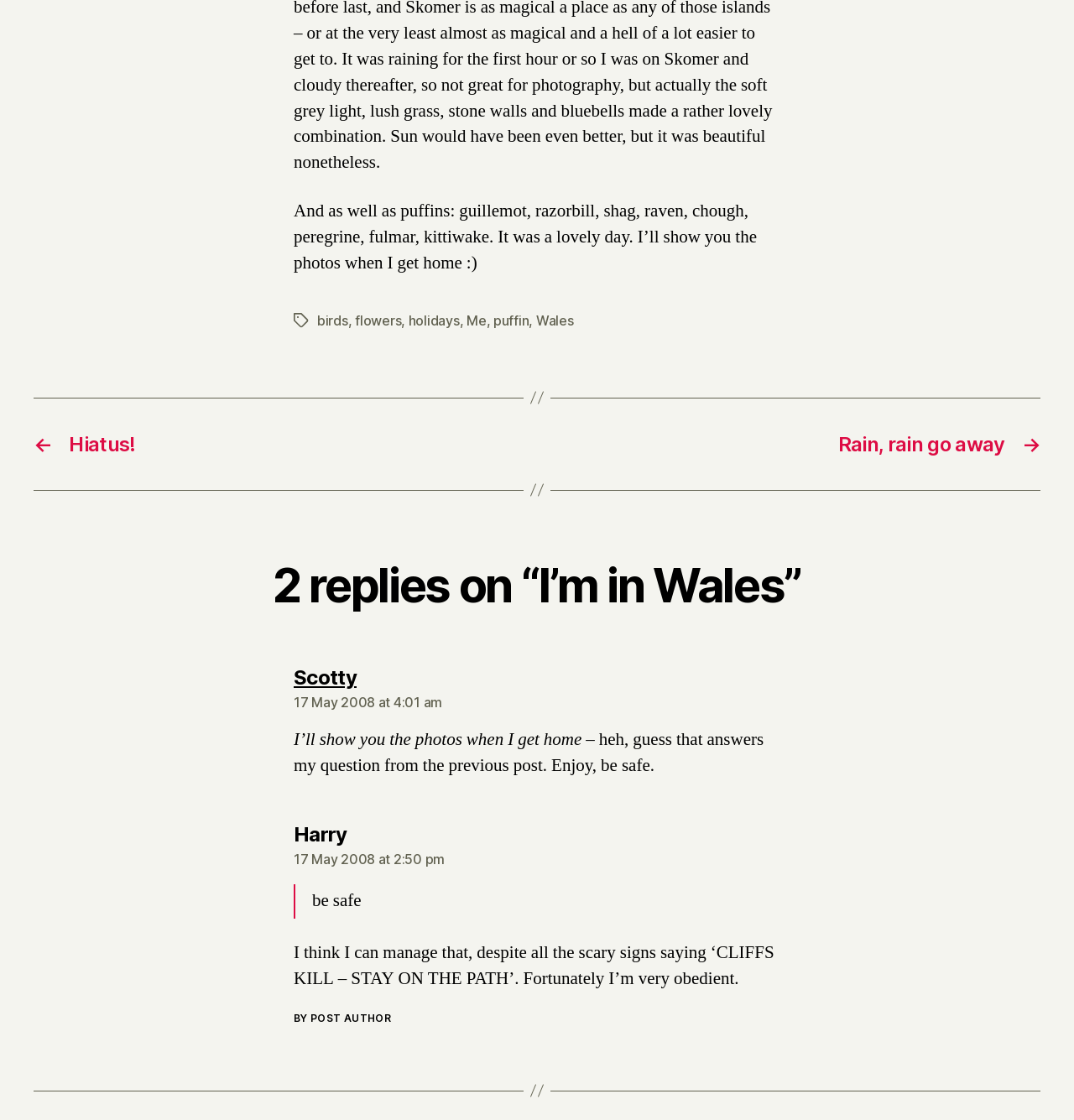Find and provide the bounding box coordinates for the UI element described with: "holidays".

[0.38, 0.278, 0.428, 0.293]